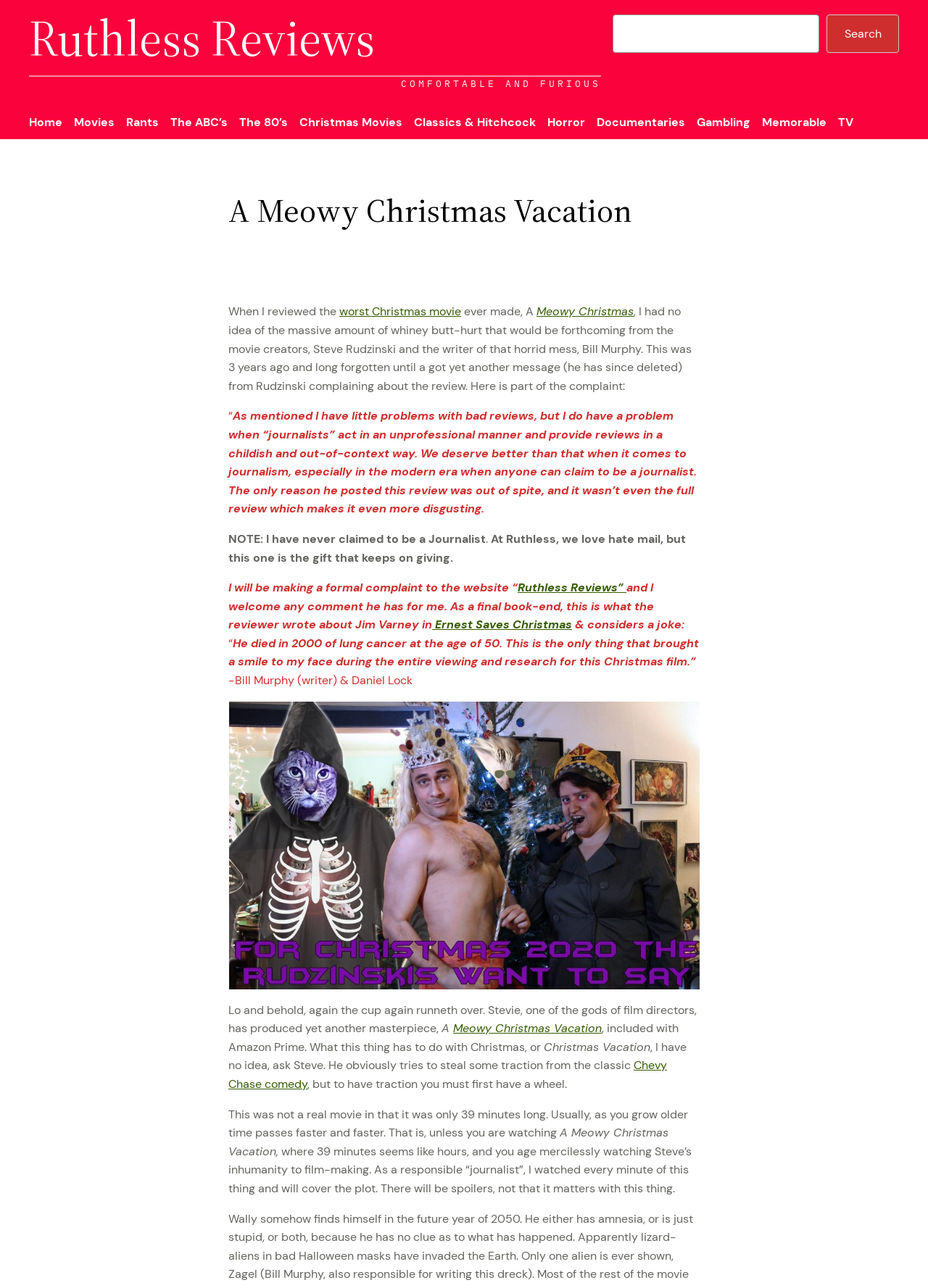Please locate the bounding box coordinates for the element that should be clicked to achieve the following instruction: "Check out the link to Ernest Saves Christmas". Ensure the coordinates are given as four float numbers between 0 and 1, i.e., [left, top, right, bottom].

[0.466, 0.479, 0.616, 0.491]